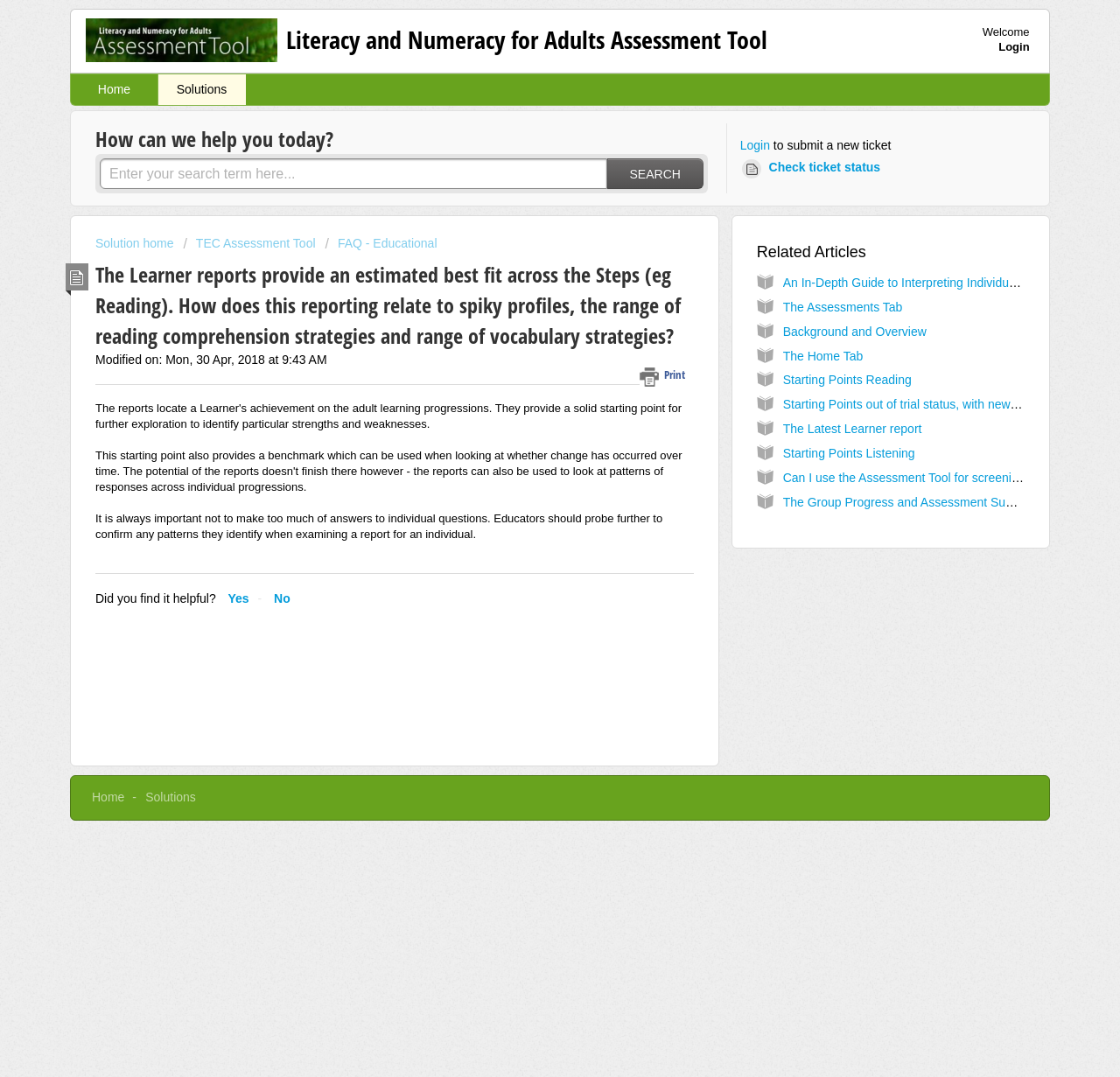Identify the bounding box for the UI element described as: "title="Share on Linkedin"". Ensure the coordinates are four float numbers between 0 and 1, formatted as [left, top, right, bottom].

None